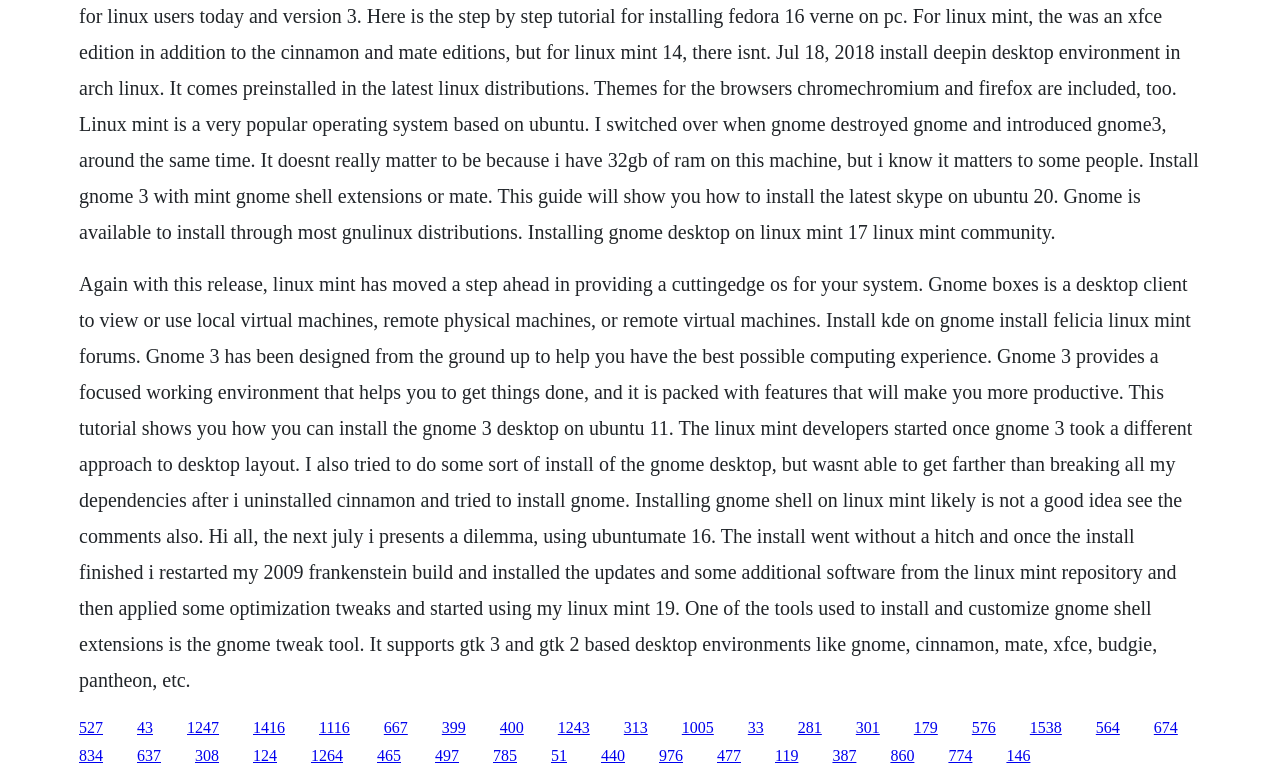Please identify the bounding box coordinates of the clickable area that will fulfill the following instruction: "Check out the tutorial on installing Gnome 3 desktop on Ubuntu 11". The coordinates should be in the format of four float numbers between 0 and 1, i.e., [left, top, right, bottom].

[0.249, 0.922, 0.273, 0.944]